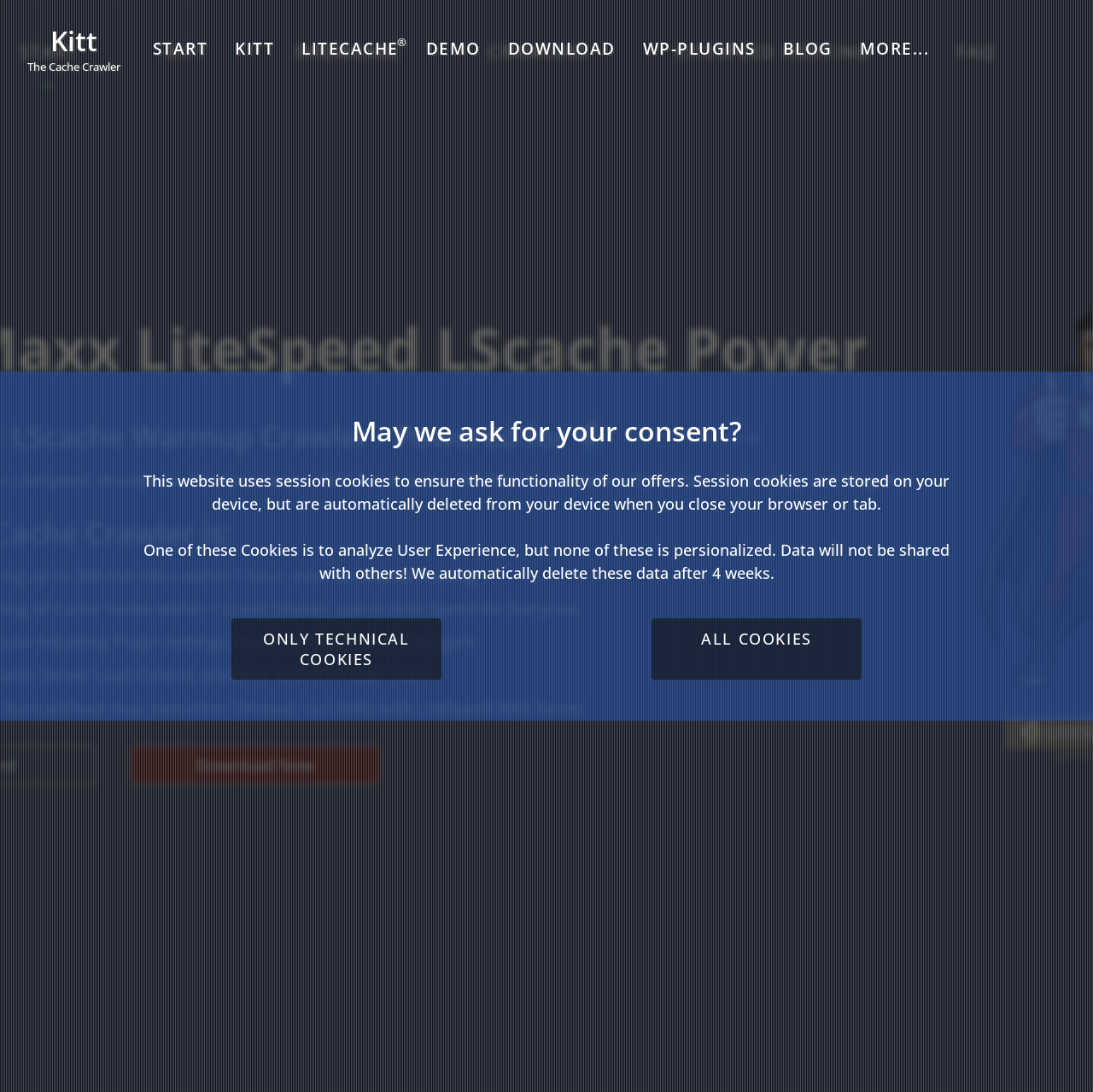Please locate the clickable area by providing the bounding box coordinates to follow this instruction: "Download the plugin".

[0.452, 0.0, 0.576, 0.088]